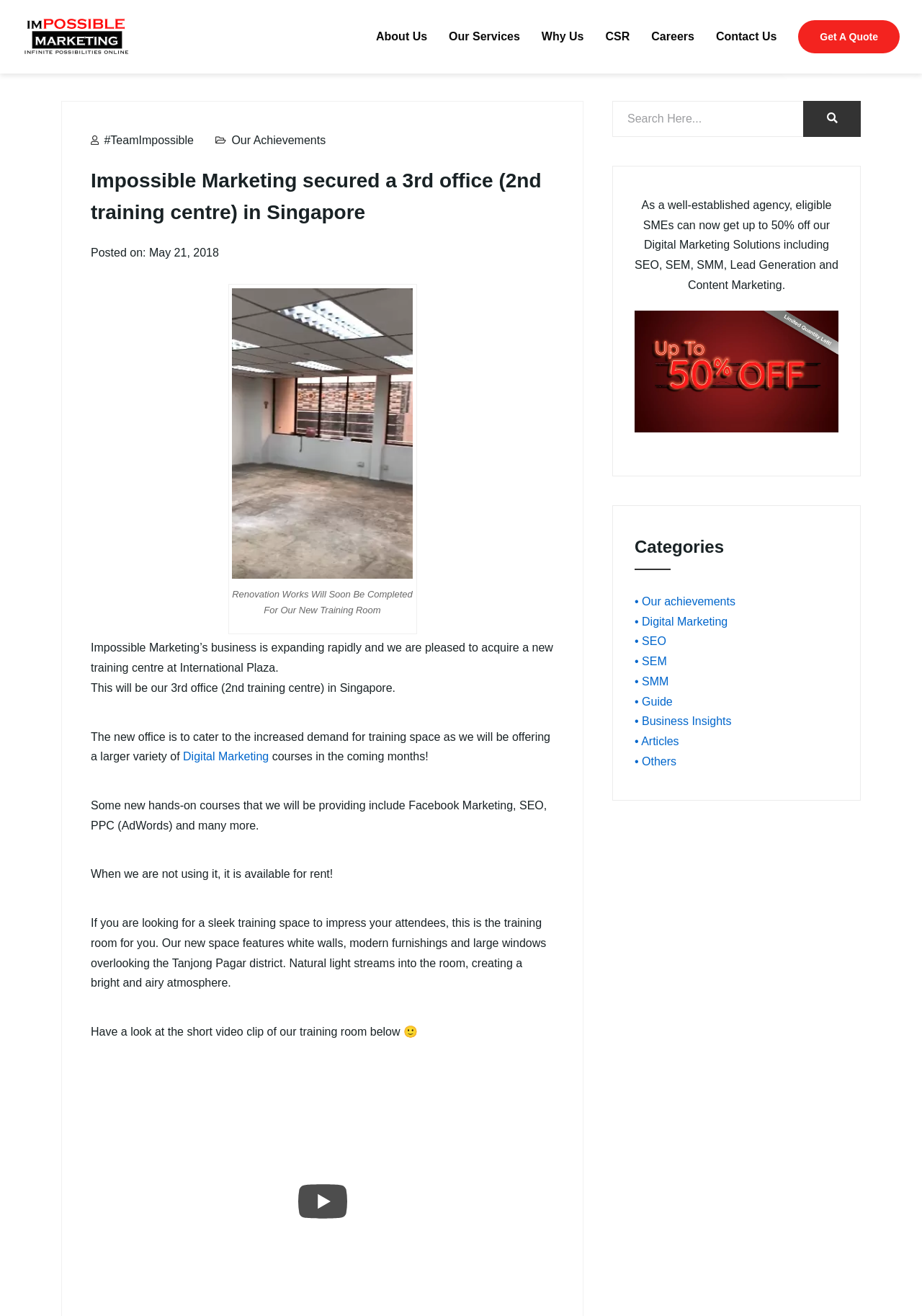Locate the bounding box of the user interface element based on this description: "• Digital Marketing".

[0.688, 0.468, 0.789, 0.477]